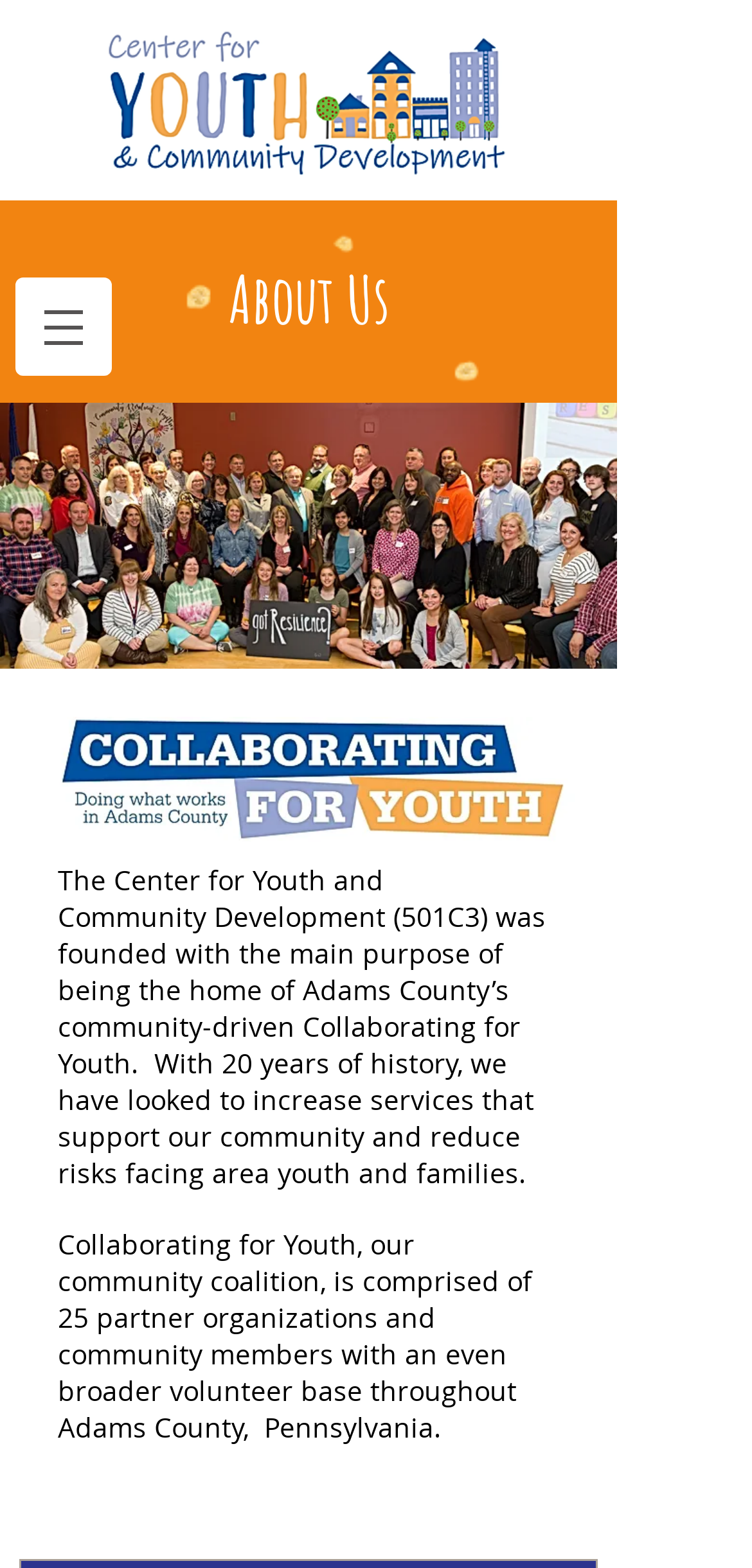Locate the UI element described by aria-label="Instagram Social Icon" in the provided webpage screenshot. Return the bounding box coordinates in the format (top-left x, top-left y, bottom-right x, bottom-right y), ensuring all values are between 0 and 1.

[0.313, 0.209, 0.403, 0.252]